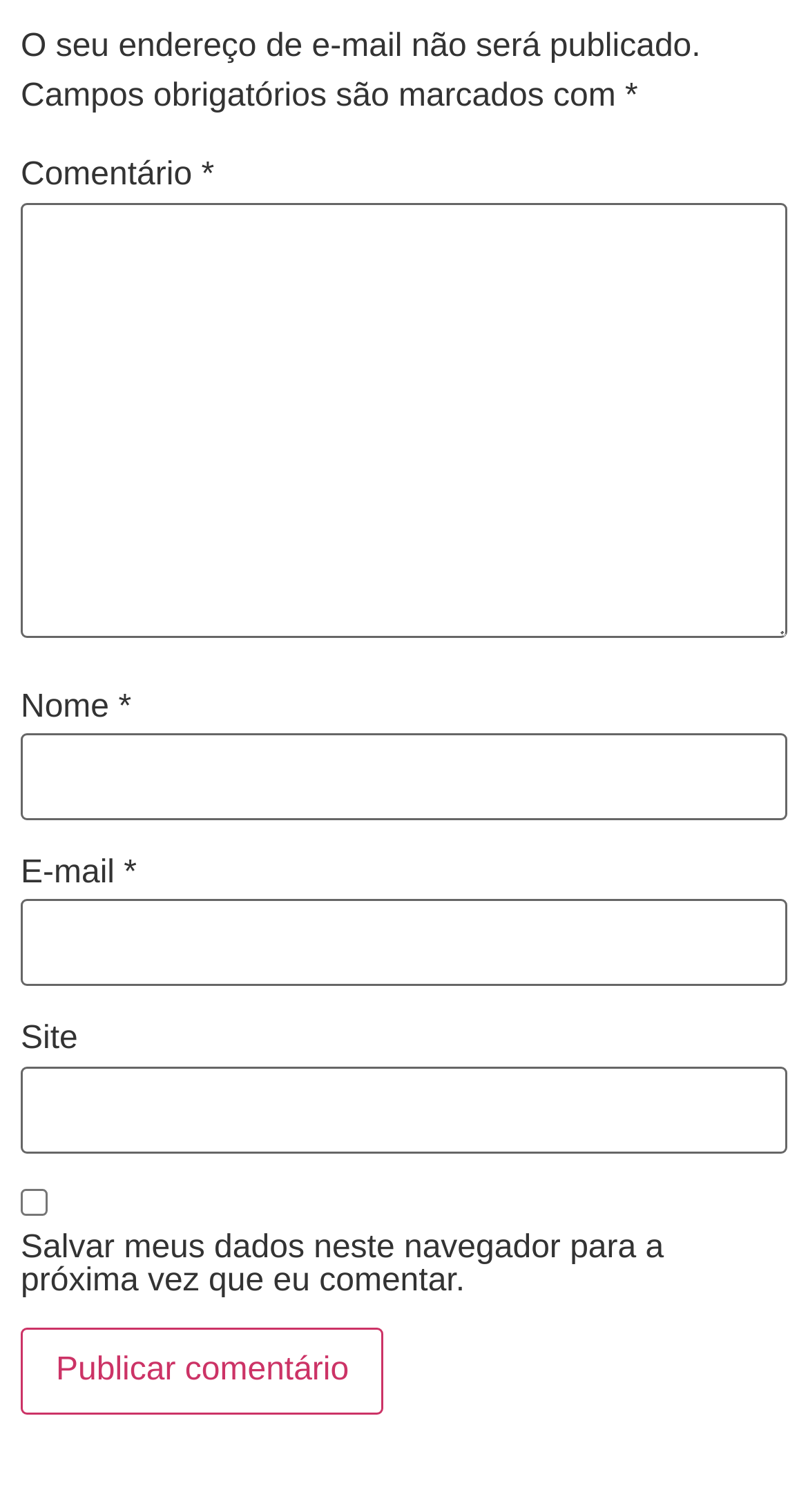Please locate the UI element described by "parent_node: E-mail * aria-describedby="email-notes" name="email"" and provide its bounding box coordinates.

[0.026, 0.595, 0.974, 0.652]